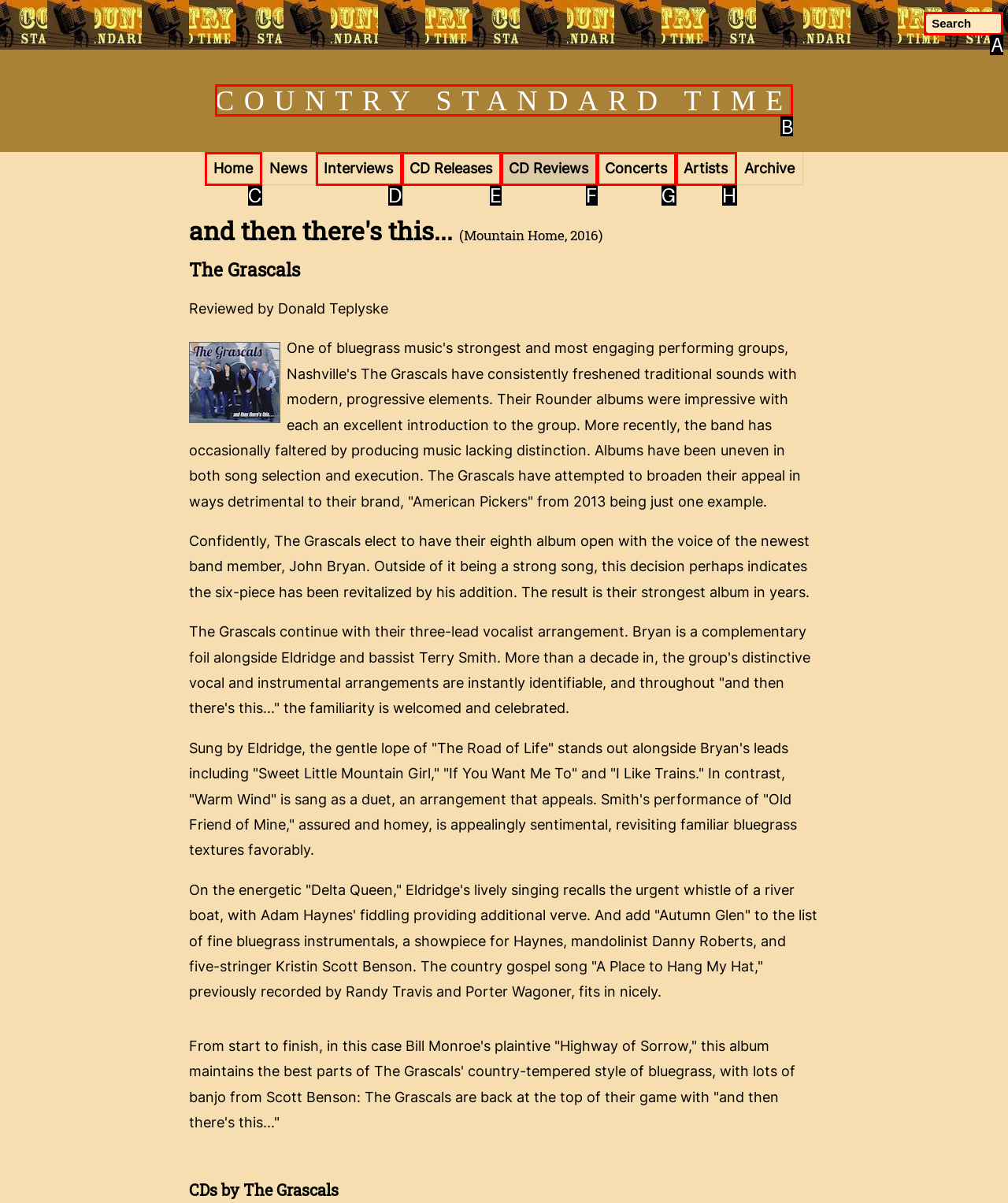Tell me which UI element to click to fulfill the given task: Read the post about Wild Horses of Sand Wash Basin. Respond with the letter of the correct option directly.

None